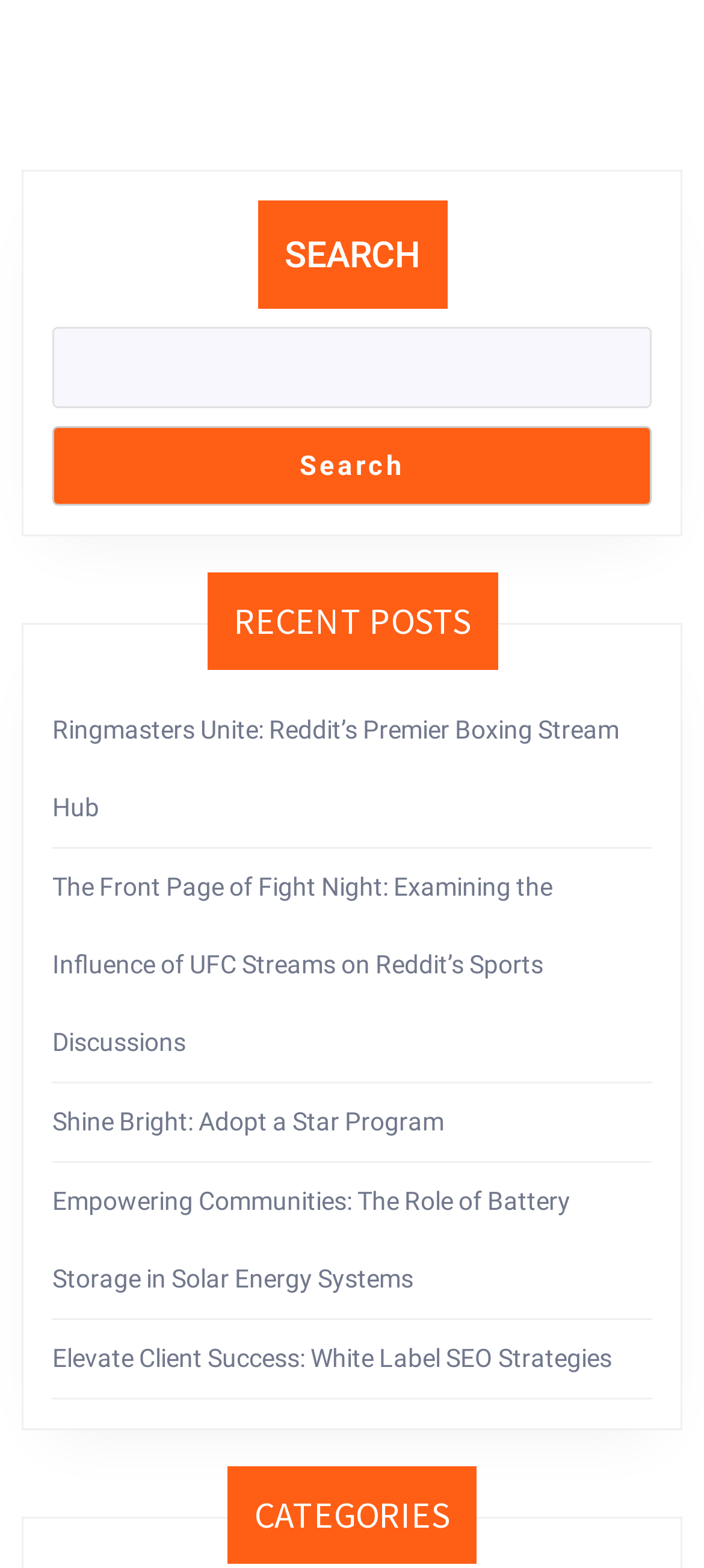Identify and provide the bounding box for the element described by: "parent_node: Search name="s"".

[0.074, 0.209, 0.926, 0.26]